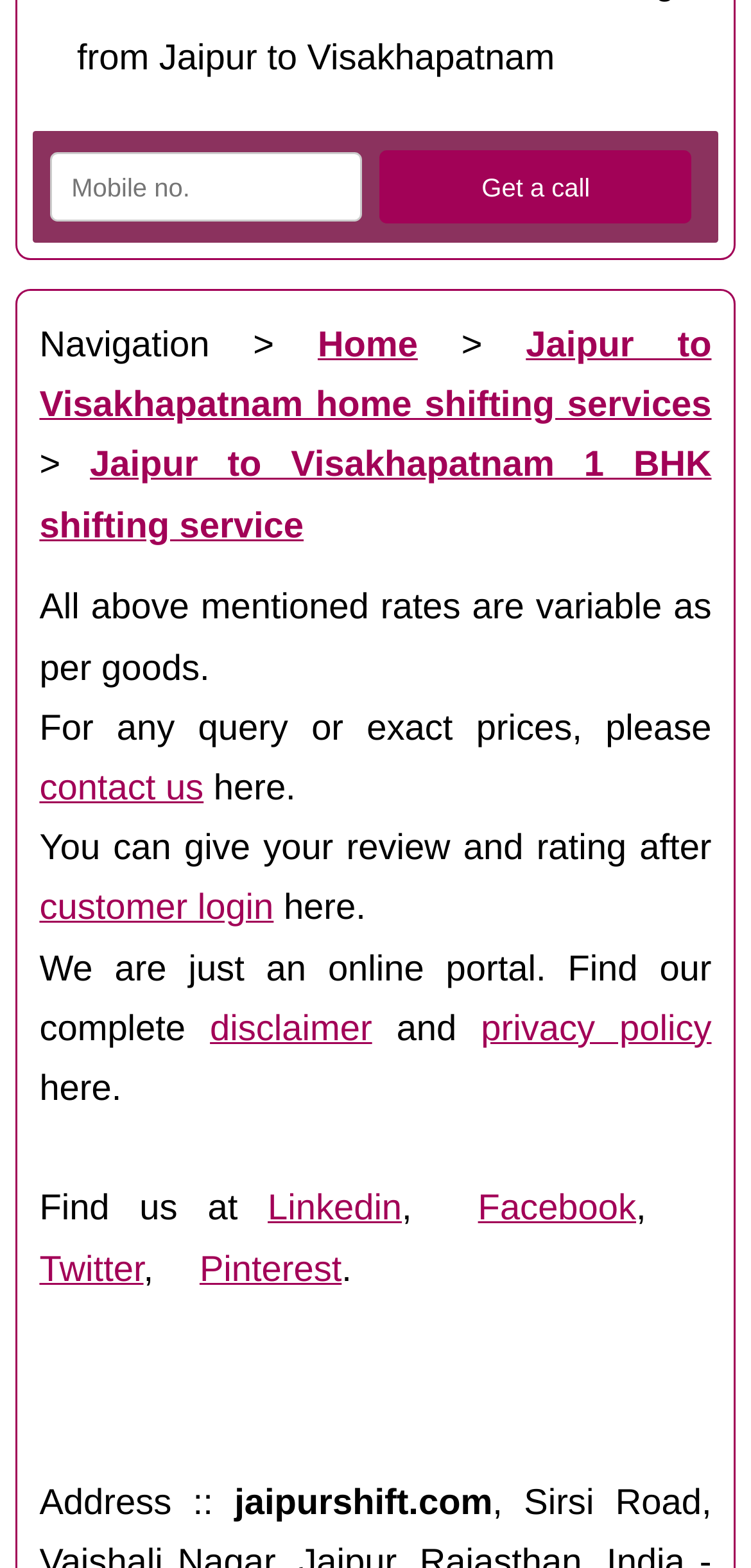What is the website's address?
Provide an in-depth and detailed explanation in response to the question.

The webpage contains a static text element labeled 'Address ::' followed by the website's address 'jaipurshift.com', indicating the website's online address.